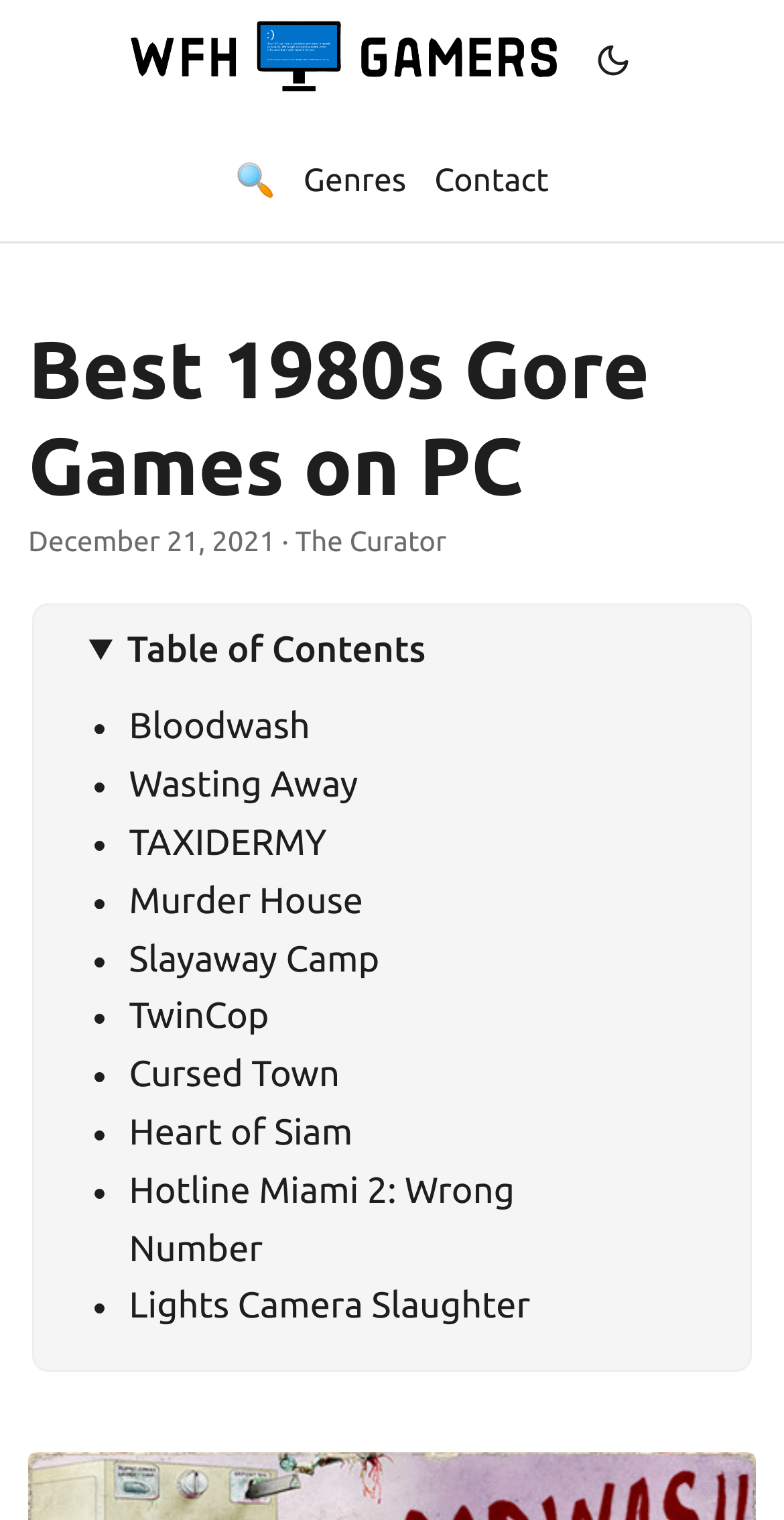Can you provide the bounding box coordinates for the element that should be clicked to implement the instruction: "Read more about Bloodwash"?

[0.165, 0.465, 0.395, 0.491]